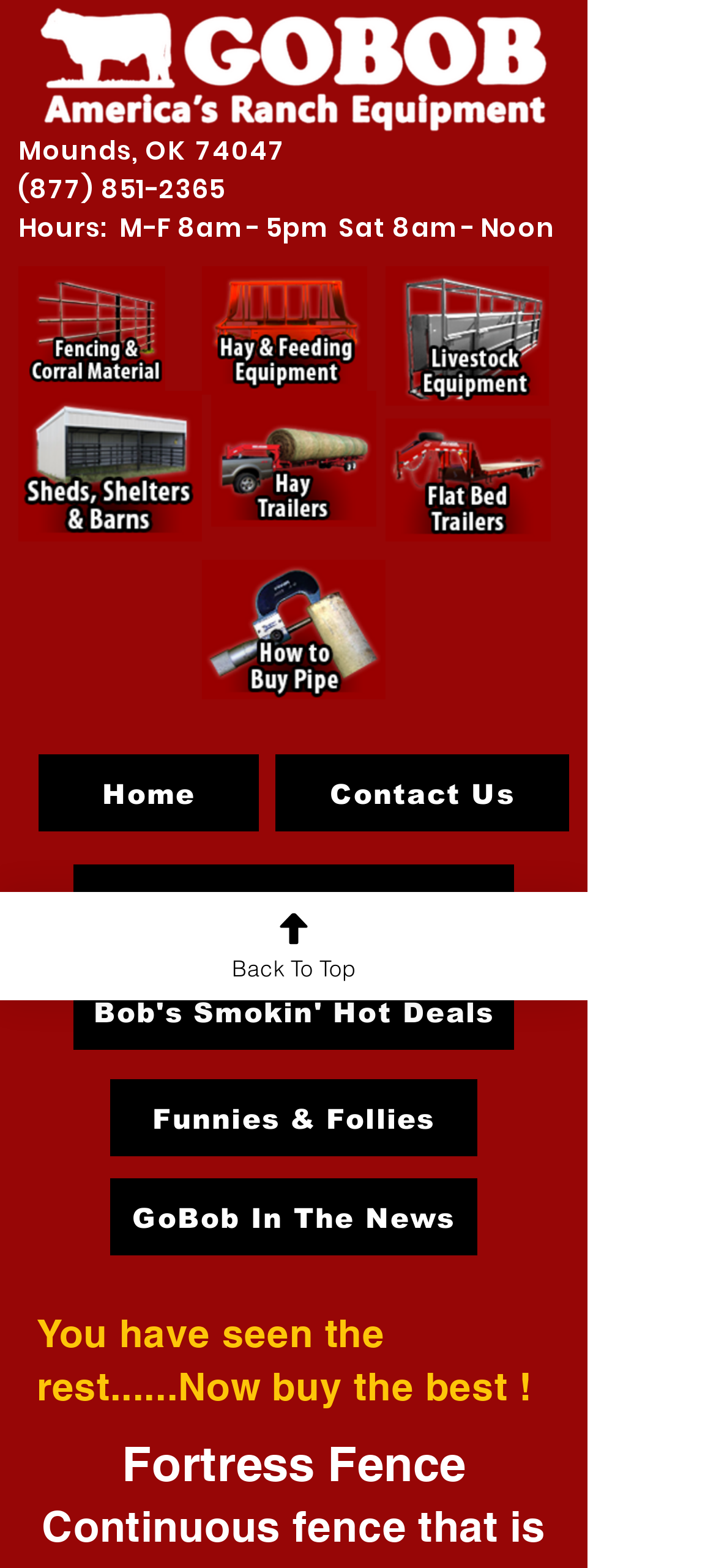What is the slogan of GoBob Pipe & Steel?
Use the screenshot to answer the question with a single word or phrase.

You have seen the rest......Now buy the best!